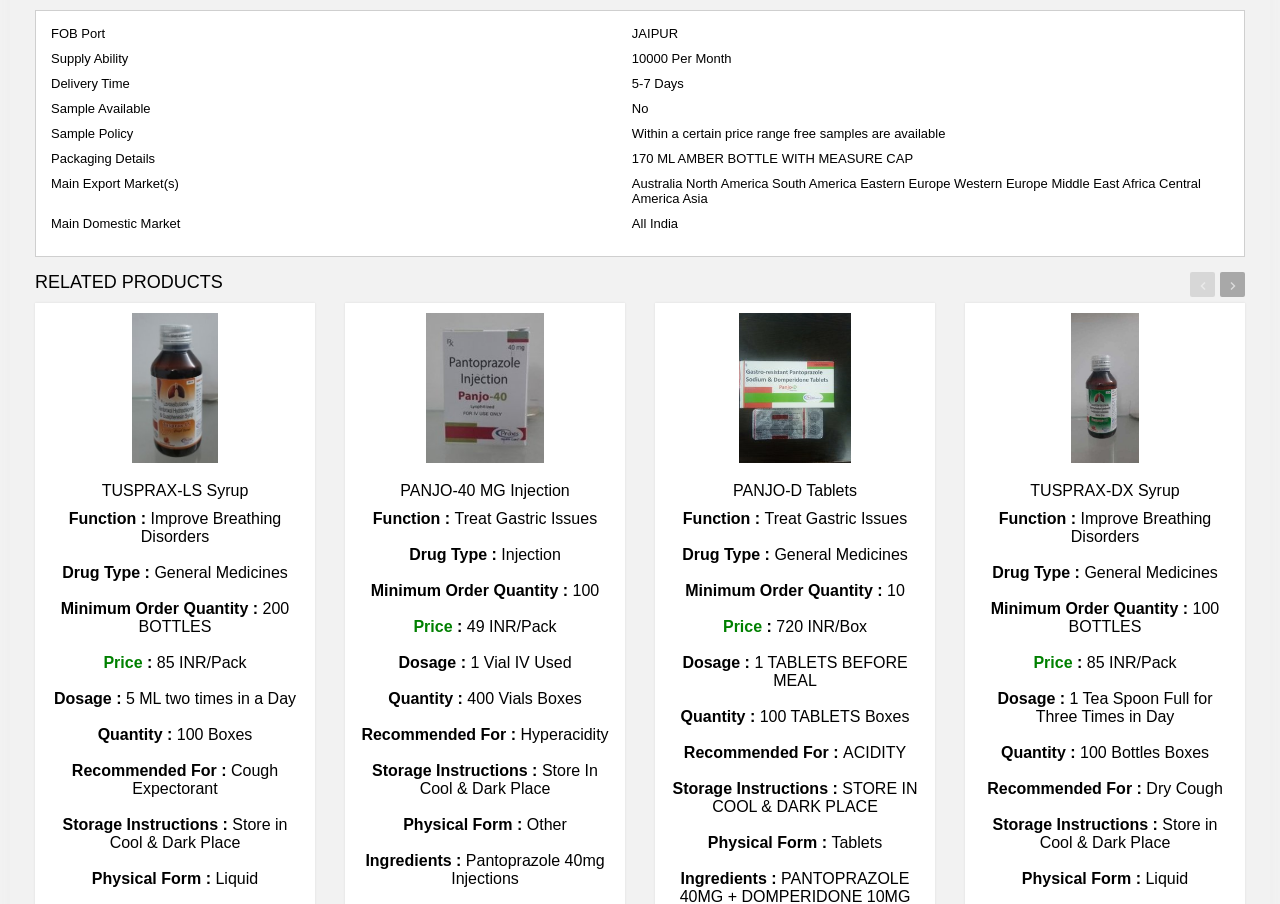Provide your answer in a single word or phrase: 
What is the packaging detail of FOB Port?

170 ML AMBER BOTTLE WITH MEASURE CAP